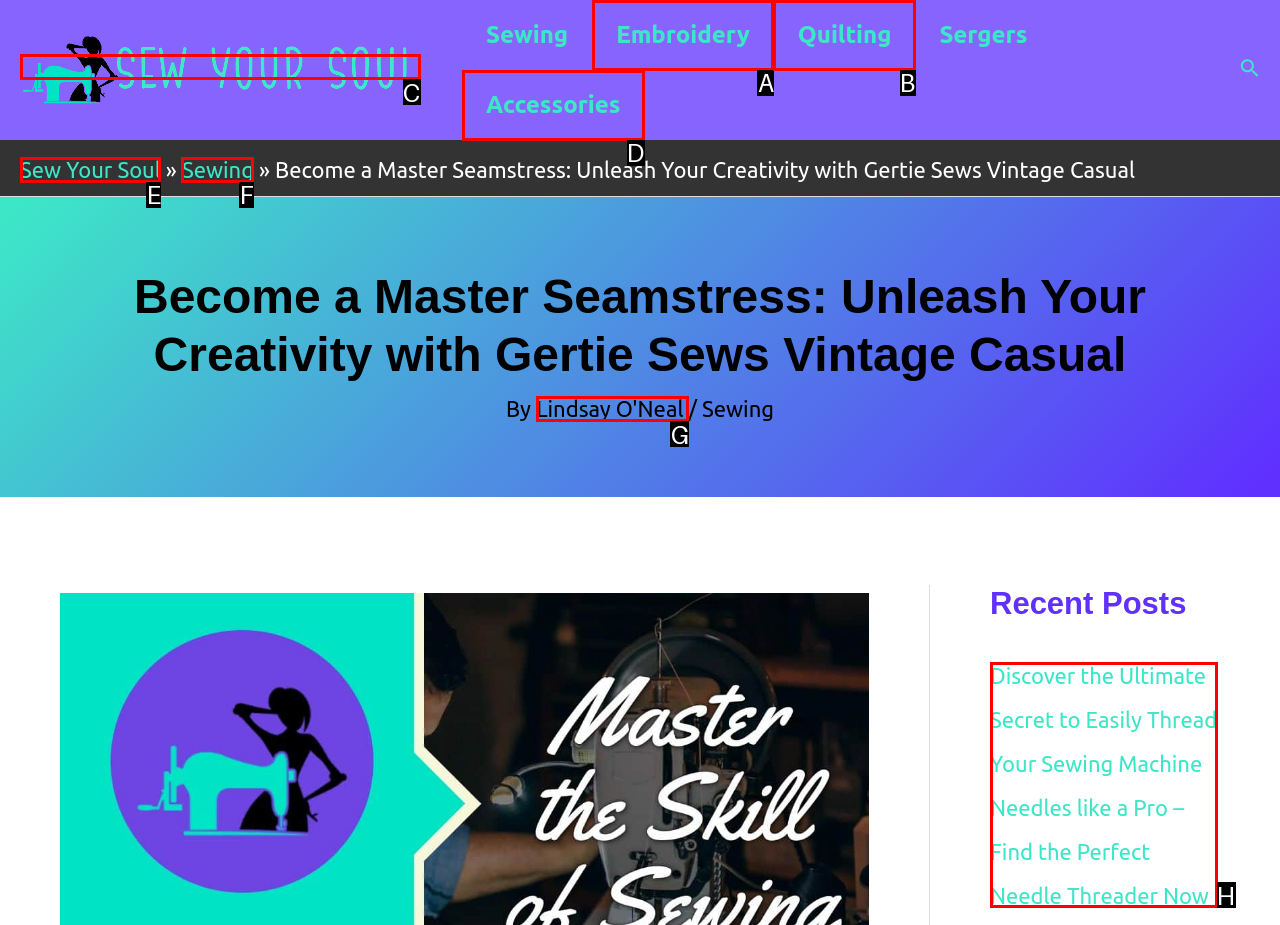Identify the correct HTML element to click to accomplish this task: Visit Lindsay O'Neal's page
Respond with the letter corresponding to the correct choice.

G